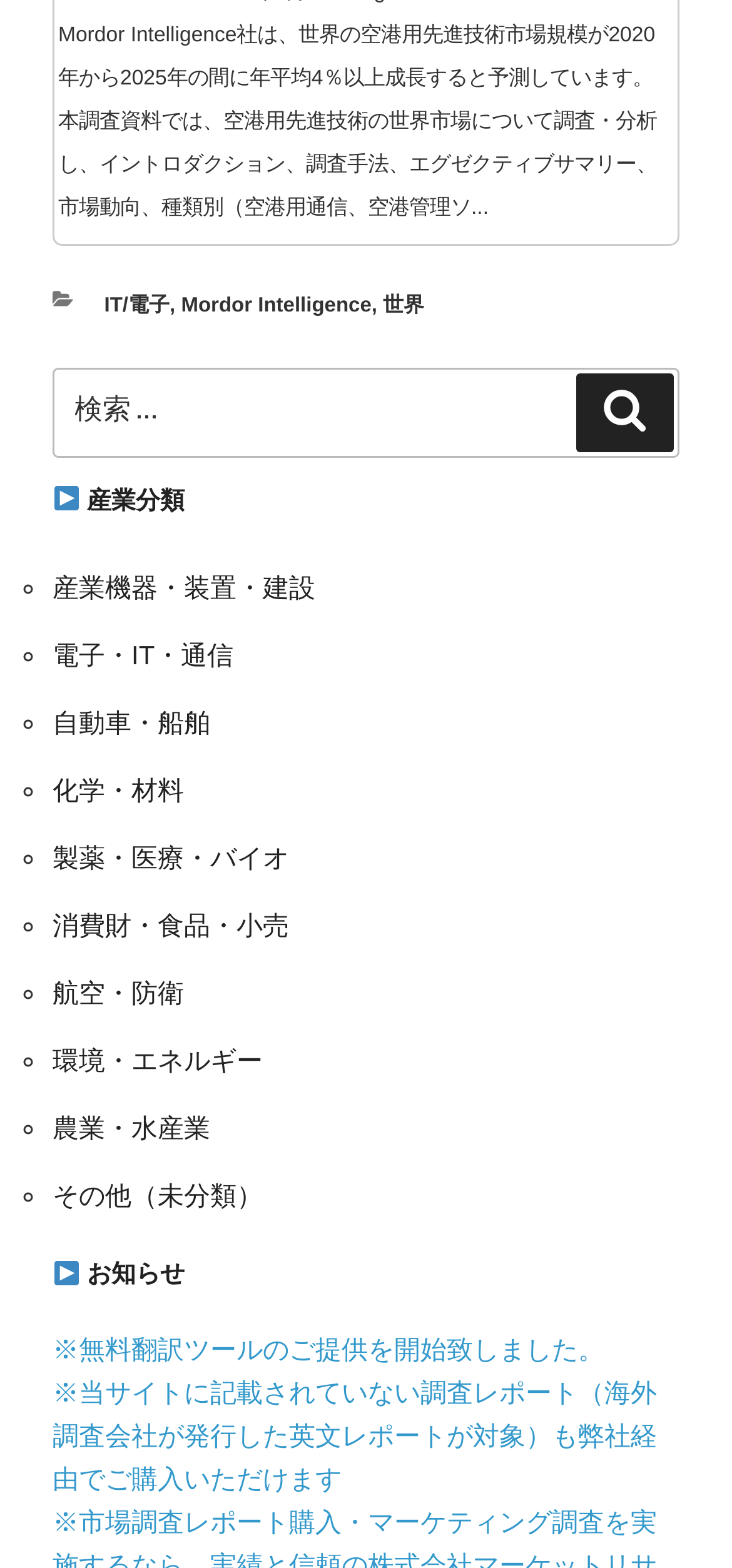Pinpoint the bounding box coordinates of the element that must be clicked to accomplish the following instruction: "Click on the 'IT/電子' category". The coordinates should be in the format of four float numbers between 0 and 1, i.e., [left, top, right, bottom].

[0.142, 0.188, 0.232, 0.202]